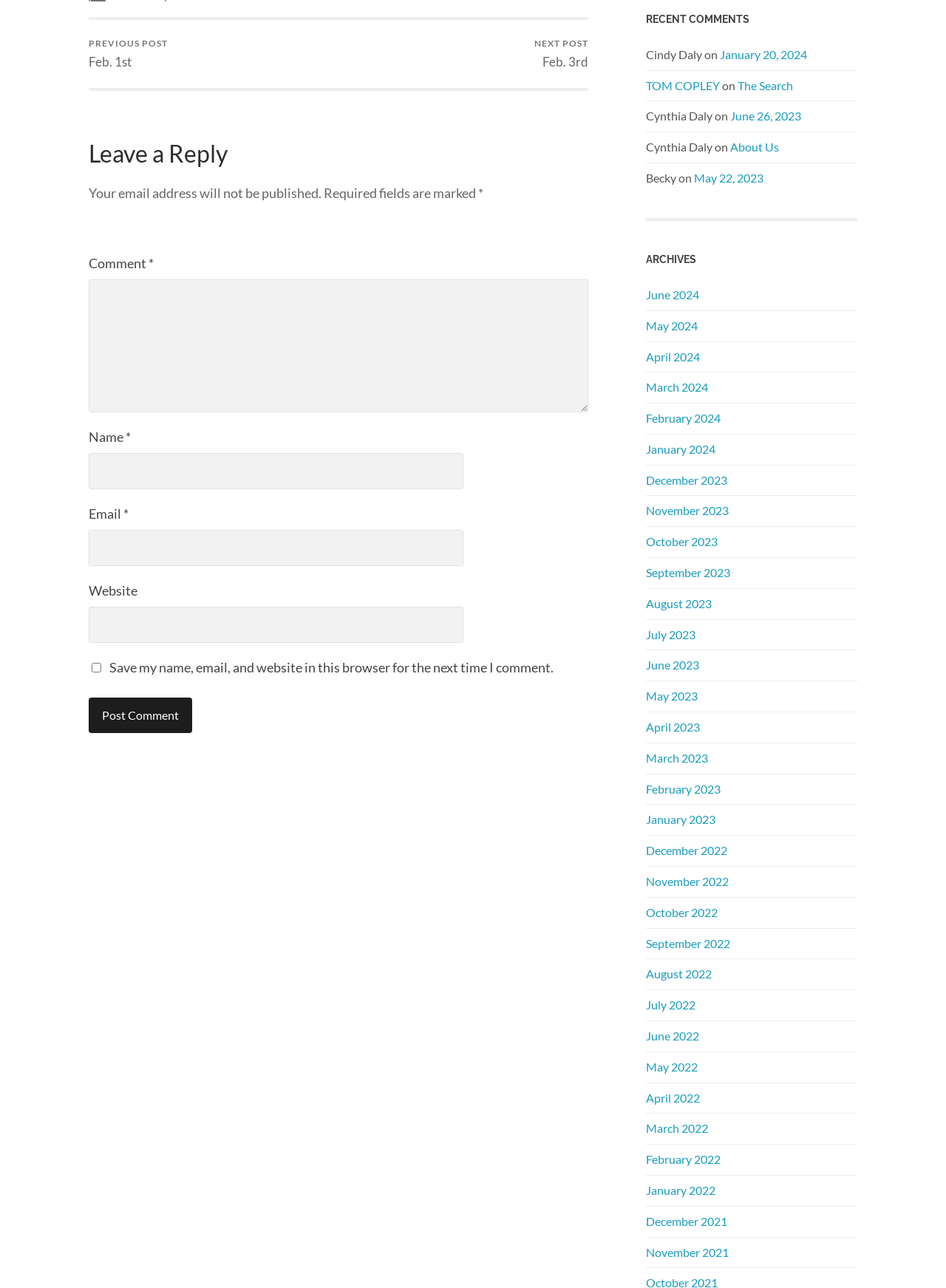Find the bounding box coordinates of the area to click in order to follow the instruction: "Visit Facebook".

None